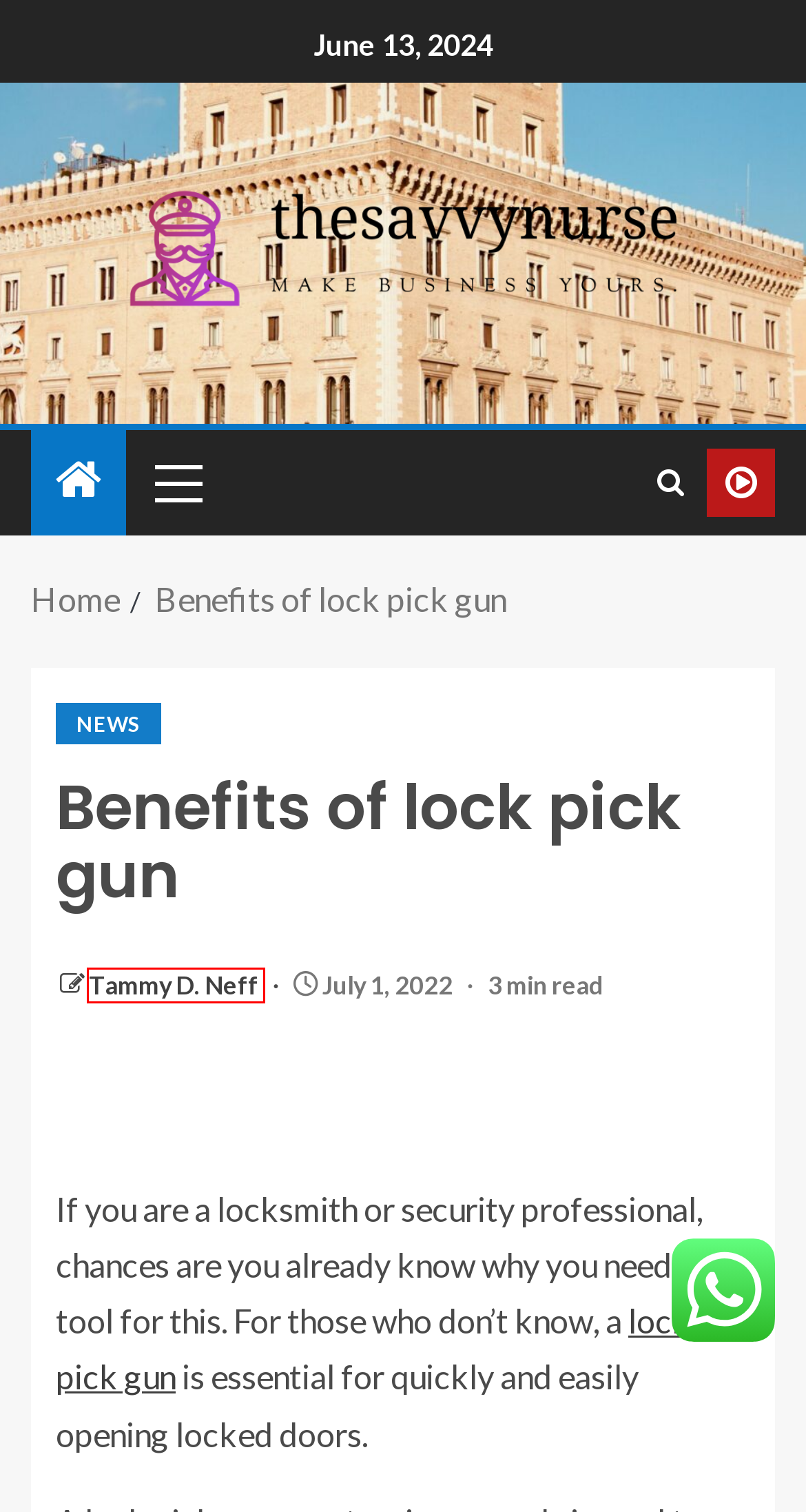You have been given a screenshot of a webpage with a red bounding box around a UI element. Select the most appropriate webpage description for the new webpage that appears after clicking the element within the red bounding box. The choices are:
A. My Business Google – Thesavvynurse
B. Business Management Degree – Thesavvynurse
C. Tammy D. Neff – Thesavvynurse
D. News – Thesavvynurse
E. Thesavvynurse – Make Business Yours
F. Att Business Login – Thesavvynurse
G. Business Manager Facebook – Thesavvynurse
H. June 5, 2024 – Thesavvynurse

C